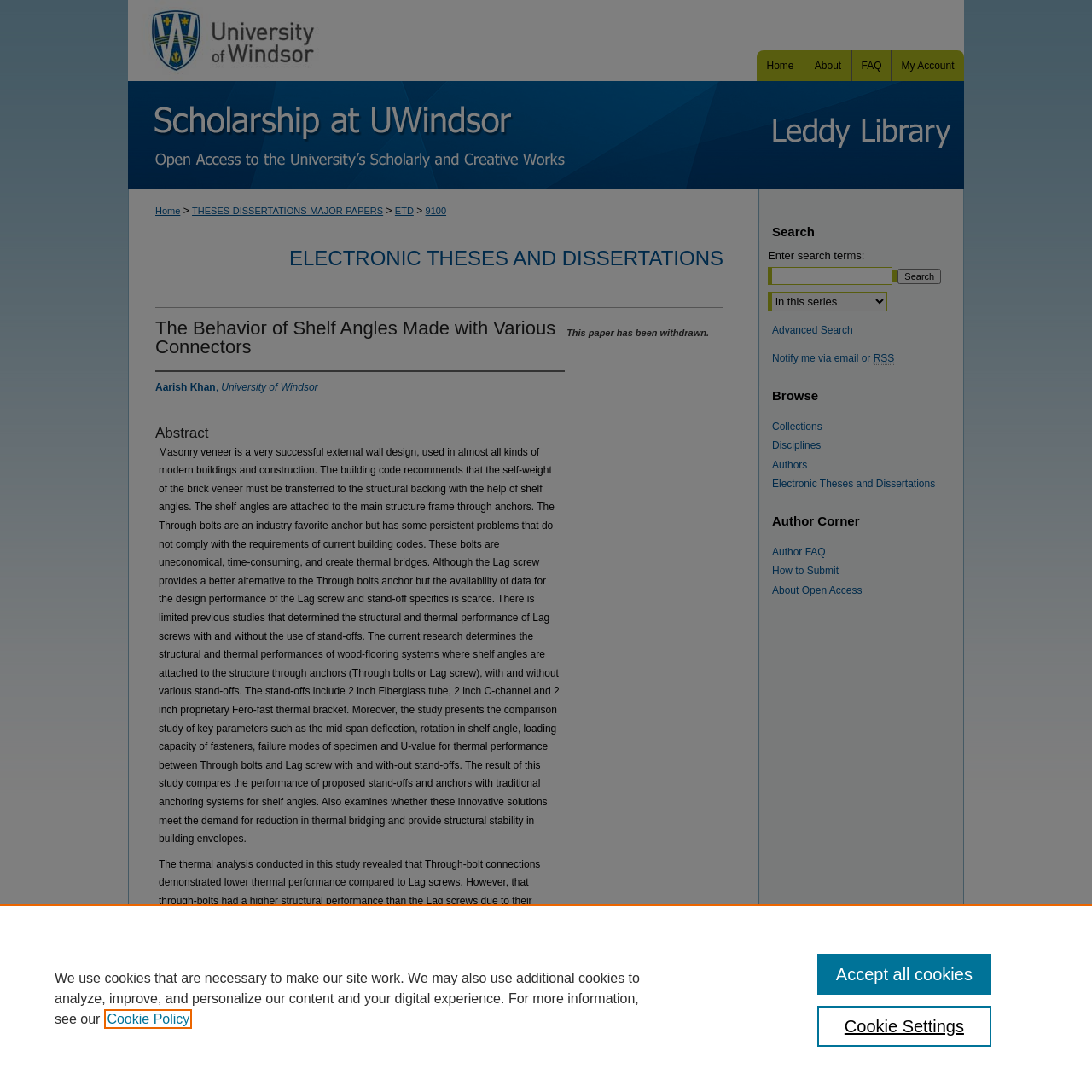Locate the bounding box coordinates of the element's region that should be clicked to carry out the following instruction: "Browse Collections". The coordinates need to be four float numbers between 0 and 1, i.e., [left, top, right, bottom].

[0.707, 0.385, 0.883, 0.396]